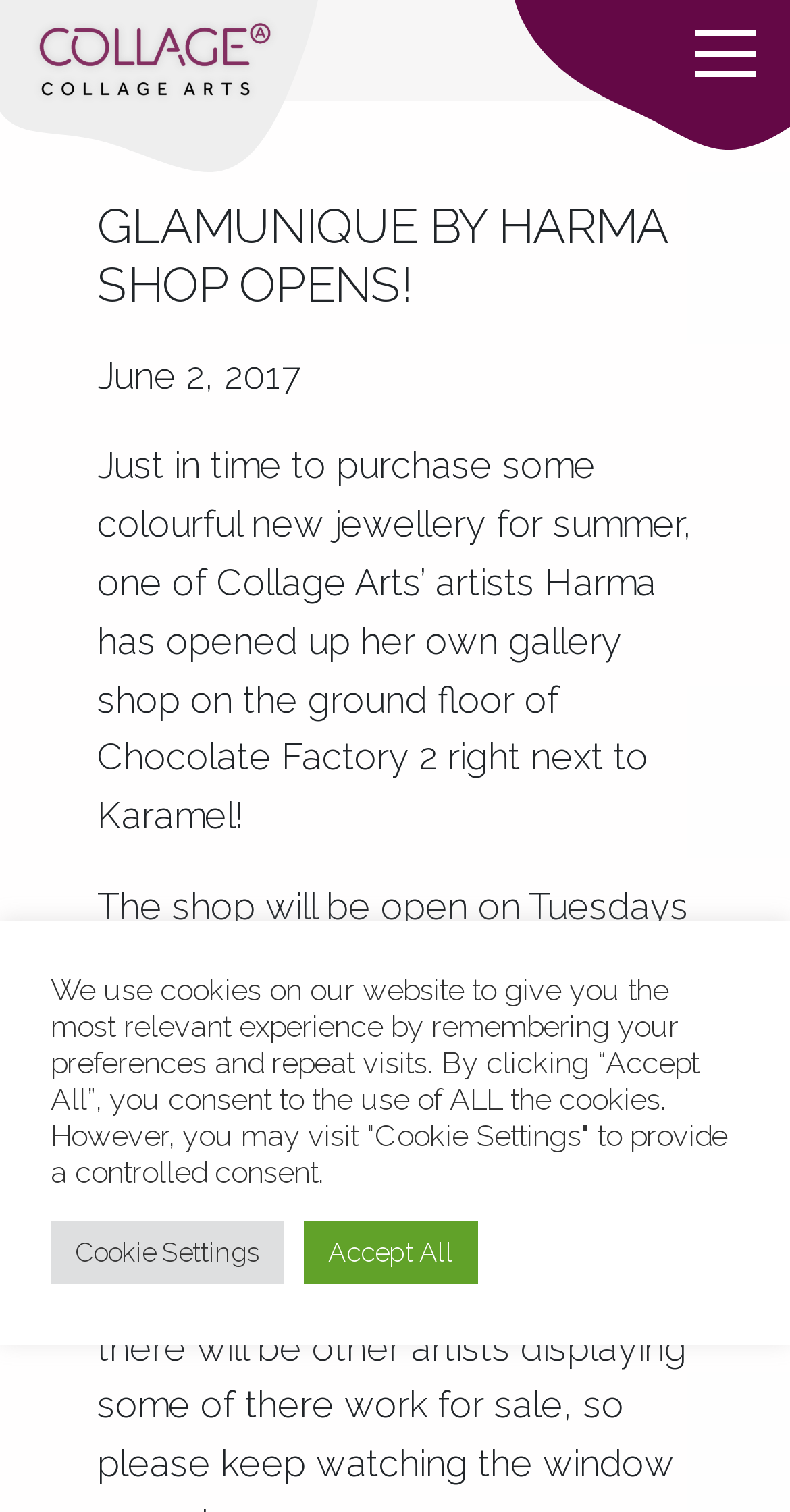Locate the bounding box for the described UI element: "Cookie Settings". Ensure the coordinates are four float numbers between 0 and 1, formatted as [left, top, right, bottom].

[0.064, 0.808, 0.359, 0.849]